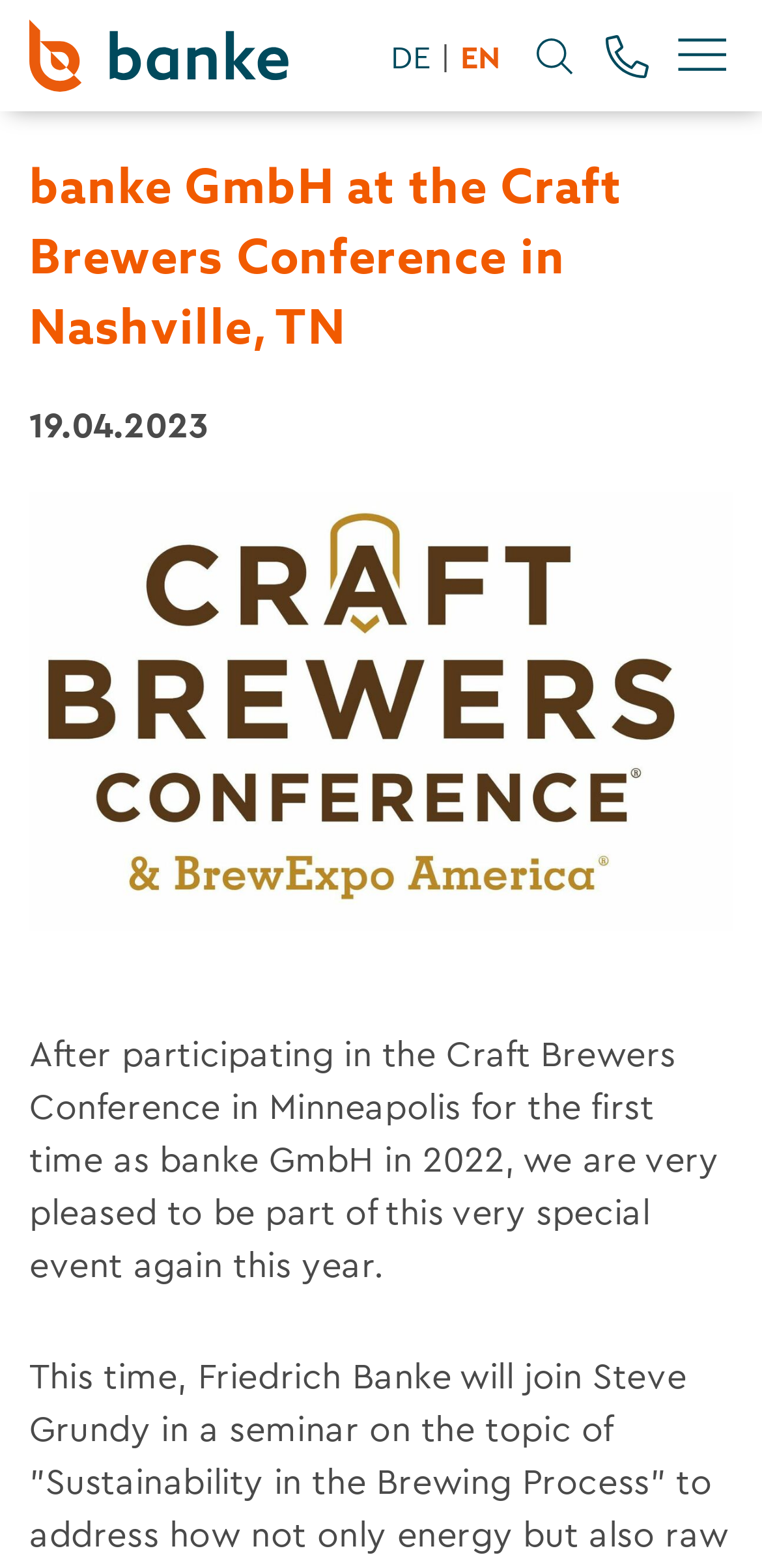In which city is the event taking place?
Give a detailed explanation using the information visible in the image.

The city where the event is taking place is mentioned in the main heading as Nashville, TN, which is the location of the Craft Brewers Conference.